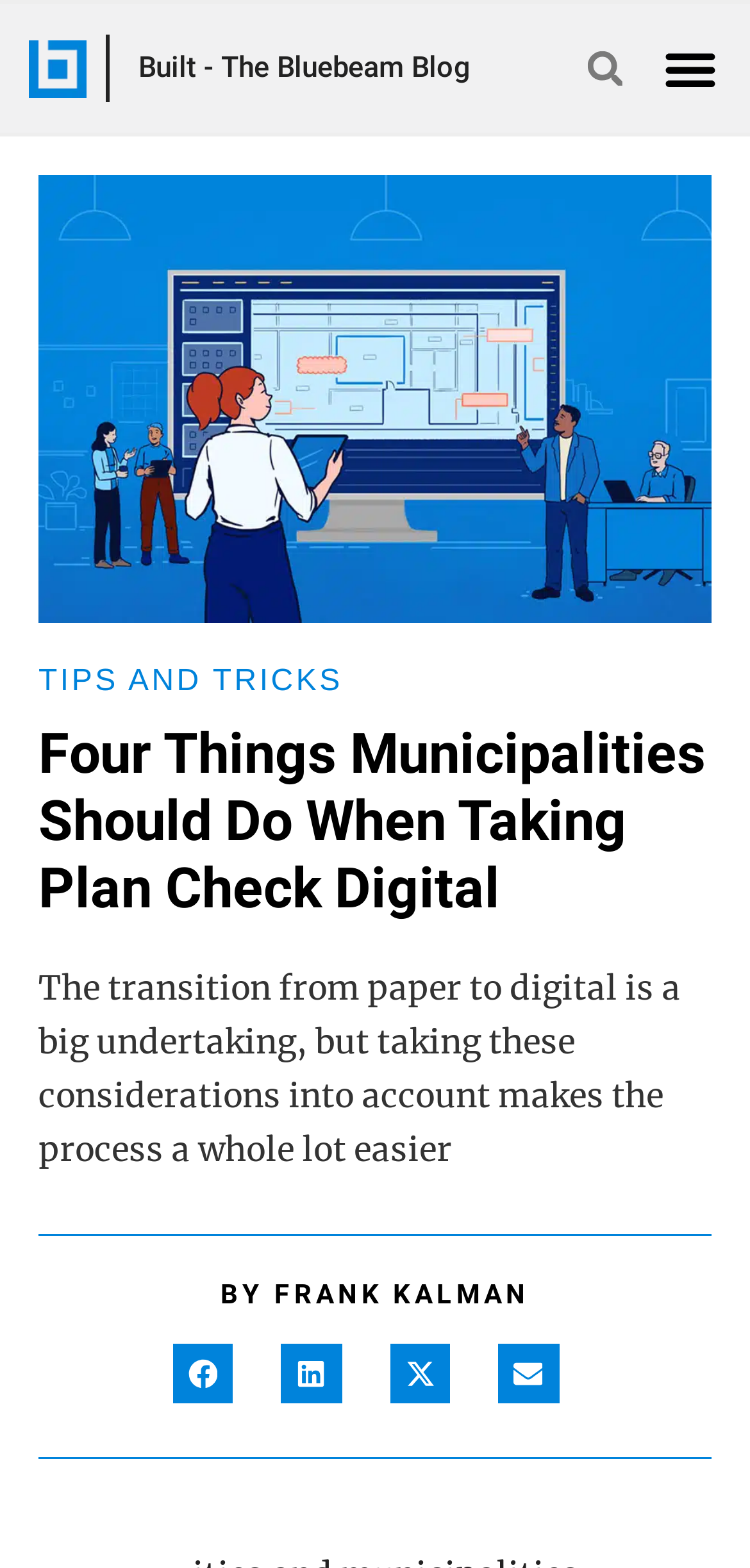Please identify the bounding box coordinates of the element that needs to be clicked to perform the following instruction: "Read the article by Frank Kalman".

[0.294, 0.806, 0.706, 0.844]